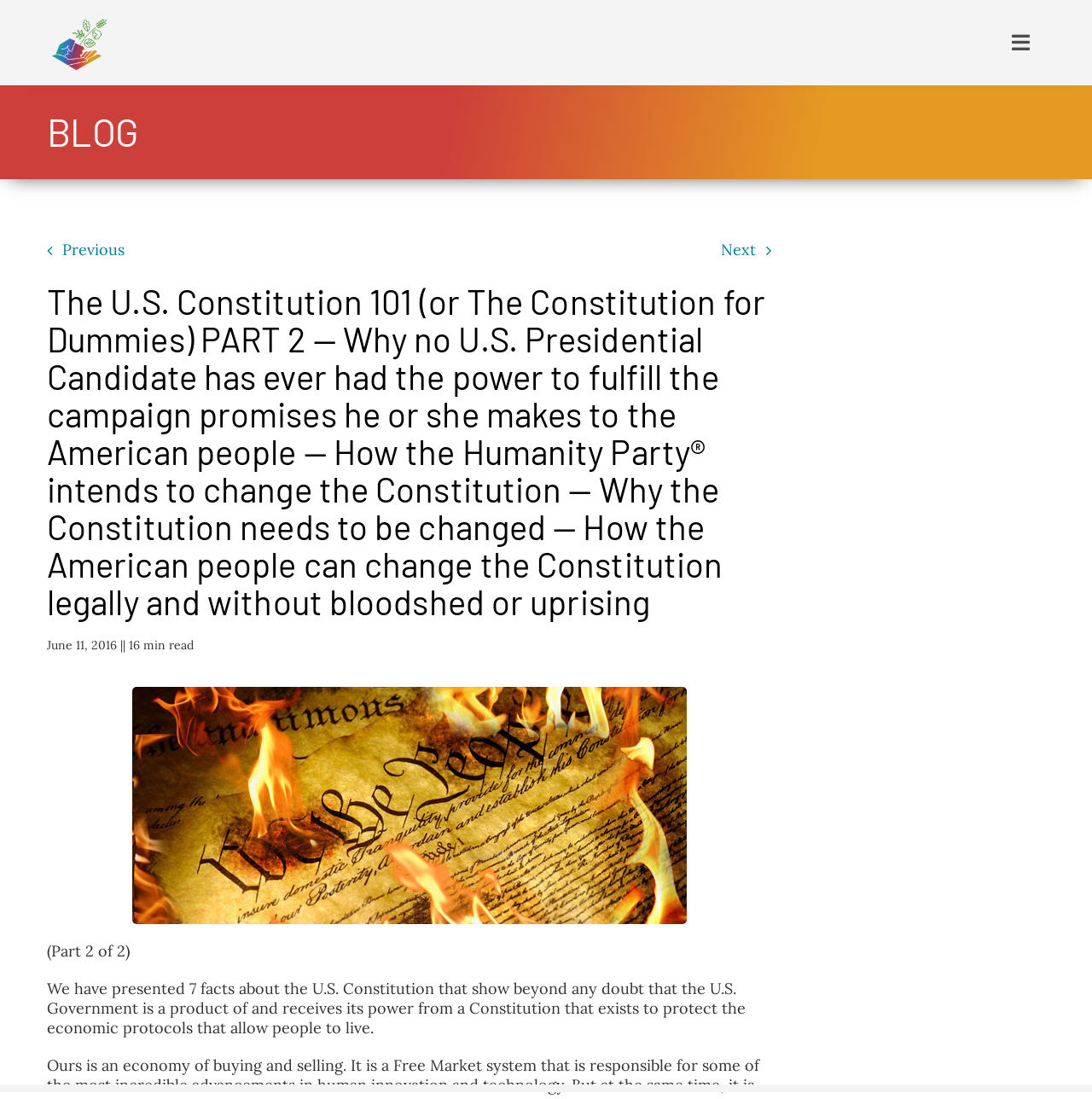What is the topic of the blog post?
Please answer the question with a detailed response using the information from the screenshot.

The topic of the blog post is the U.S. Constitution, as indicated by the title of the post and the content of the text.